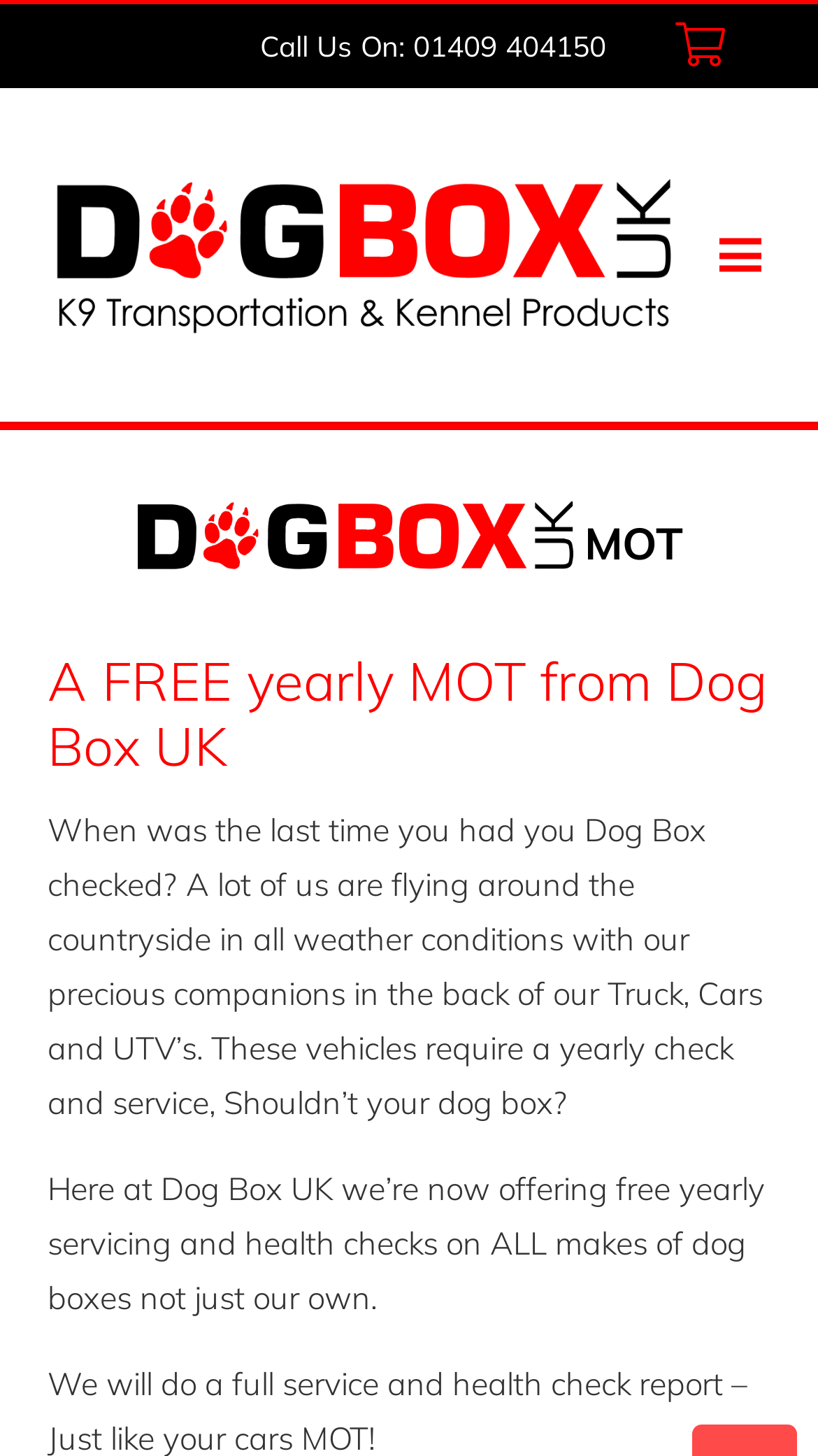Bounding box coordinates are specified in the format (top-left x, top-left y, bottom-right x, bottom-right y). All values are floating point numbers bounded between 0 and 1. Please provide the bounding box coordinate of the region this sentence describes: aria-label="Facebook" title="Facebook"

[0.685, 0.006, 0.777, 0.058]